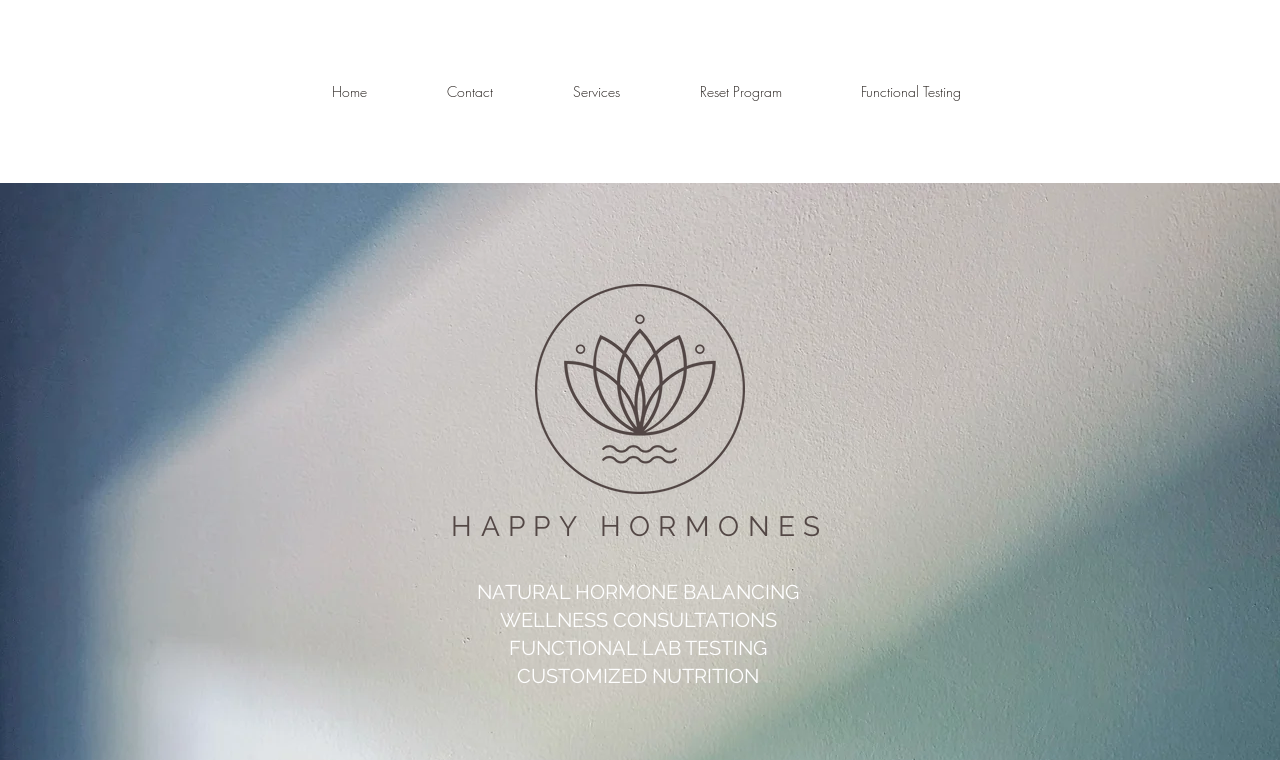Use the details in the image to answer the question thoroughly: 
What is the theme of the webpage's color scheme?

Based on the bounding box coordinates and the overall structure of the webpage, it appears that the webpage uses a pastel or soft color scheme, which is often associated with wellness and health-related websites.